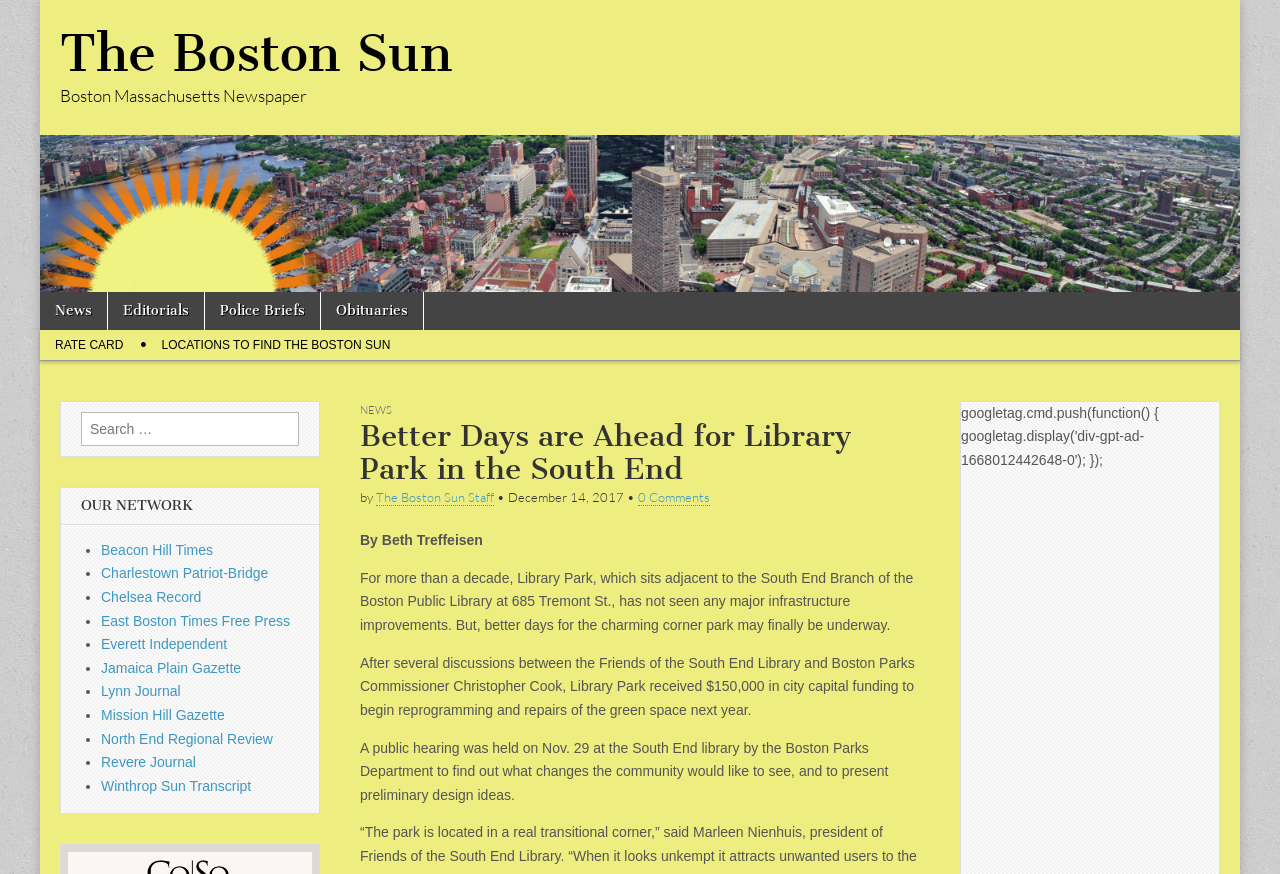Given the following UI element description: "Follow", find the bounding box coordinates in the webpage screenshot.

None